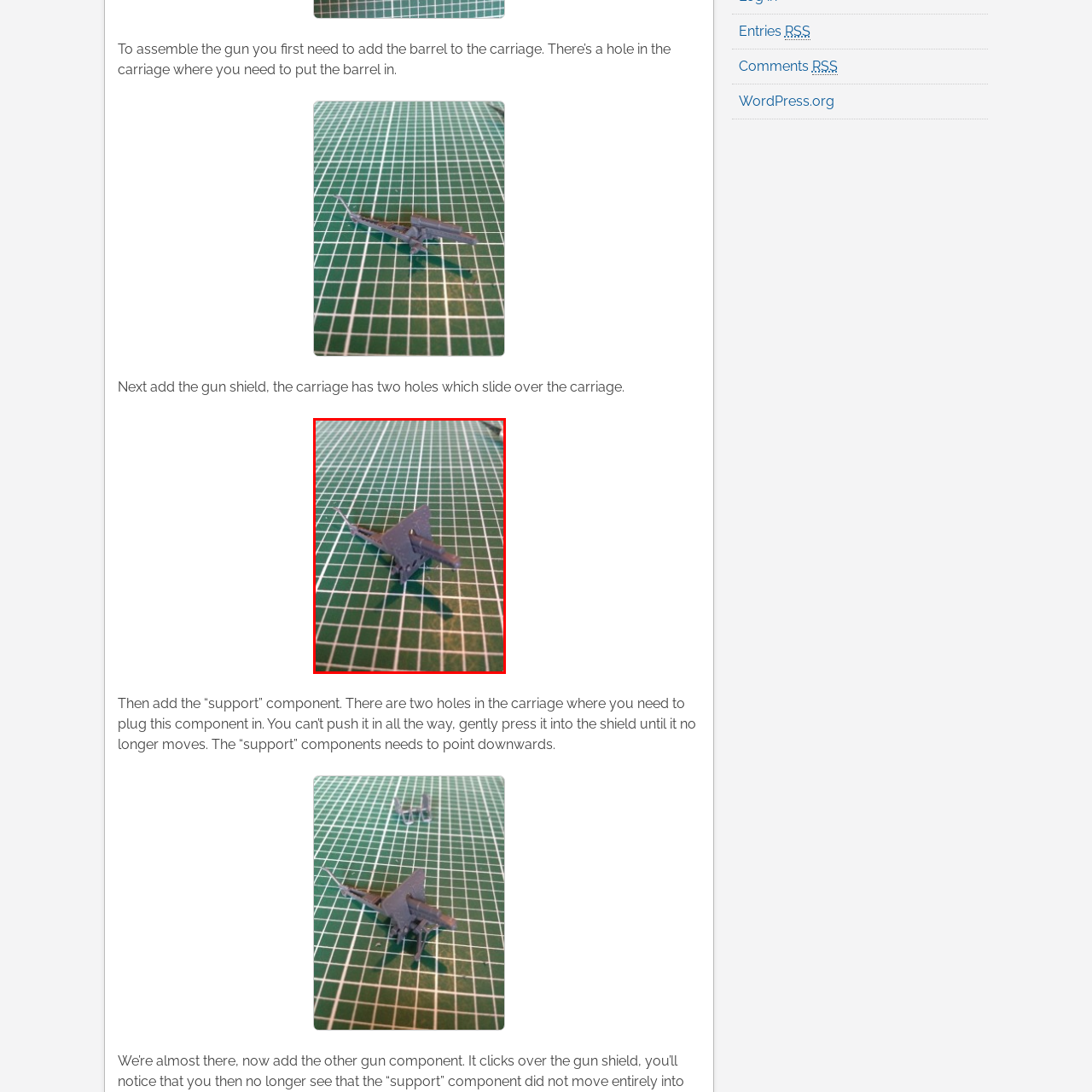Craft a detailed explanation of the image surrounded by the red outline.

The image displays a close-up view of a model gun assembly, showcasing a black plastic piece that appears to be the carriage with a barrel attached. The structure features a triangular base with holes, suggesting it is designed to accommodate additional components. The background consists of a green grid-patterned cutting mat, commonly used for model assembly and craftwork. This visual likely represents an intermediate step in a model-building process, as indicated in the accompanying instructions about assembling the gun, which include adding parts like the barrel and the gun shield.